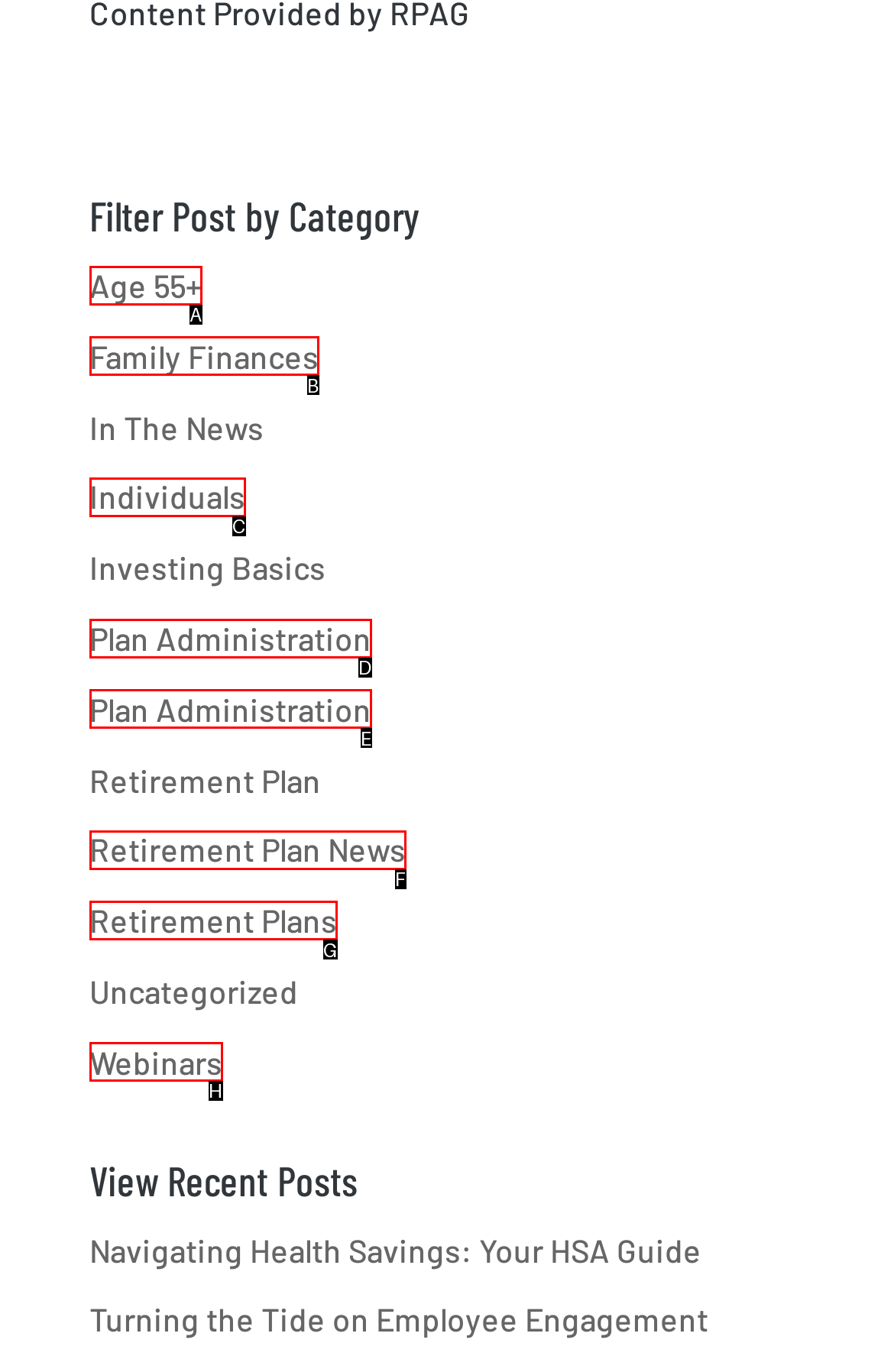Determine which HTML element corresponds to the description: Retirement Plan News. Provide the letter of the correct option.

F